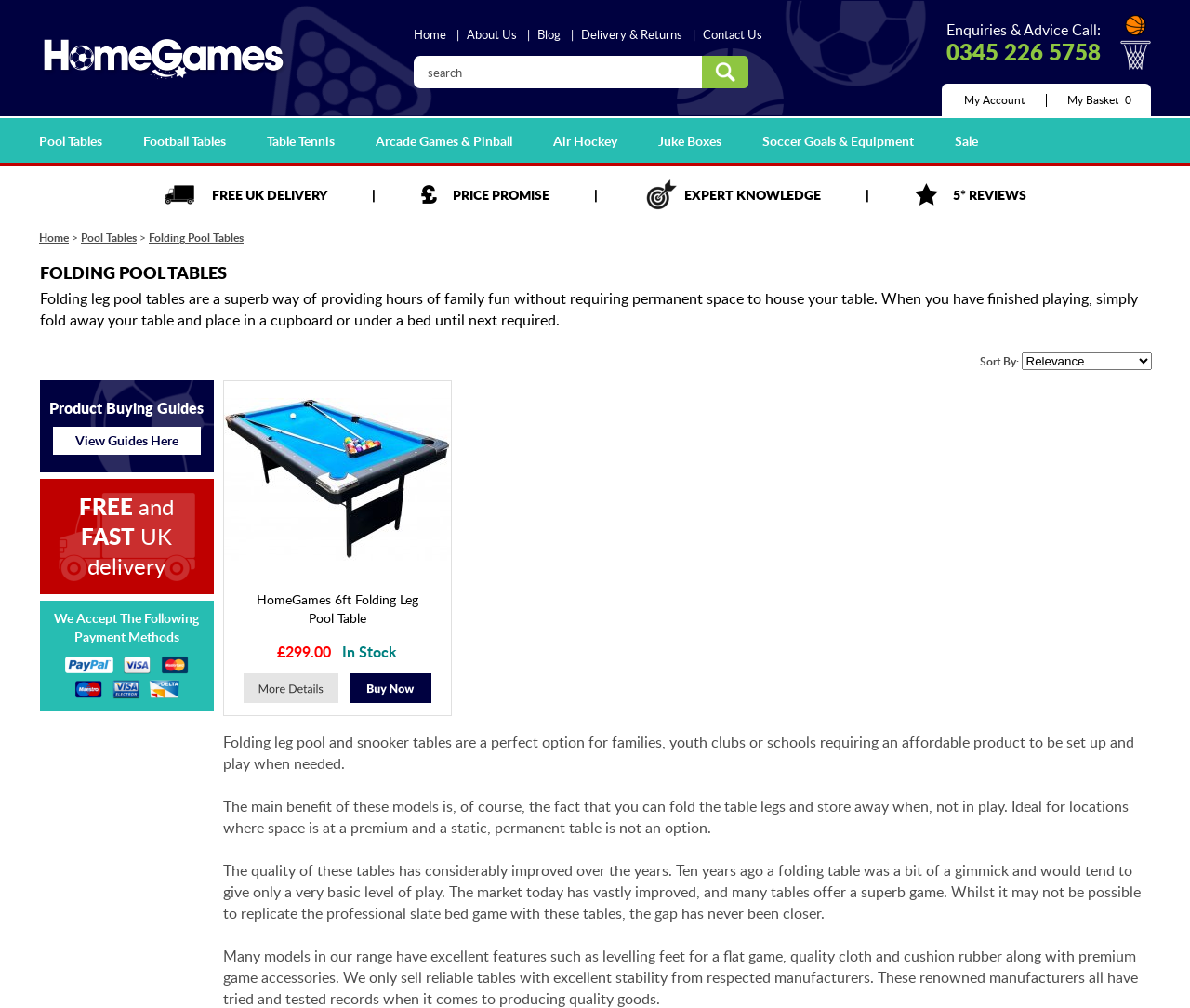Determine the bounding box for the UI element that matches this description: "Blog".

[0.452, 0.026, 0.471, 0.042]